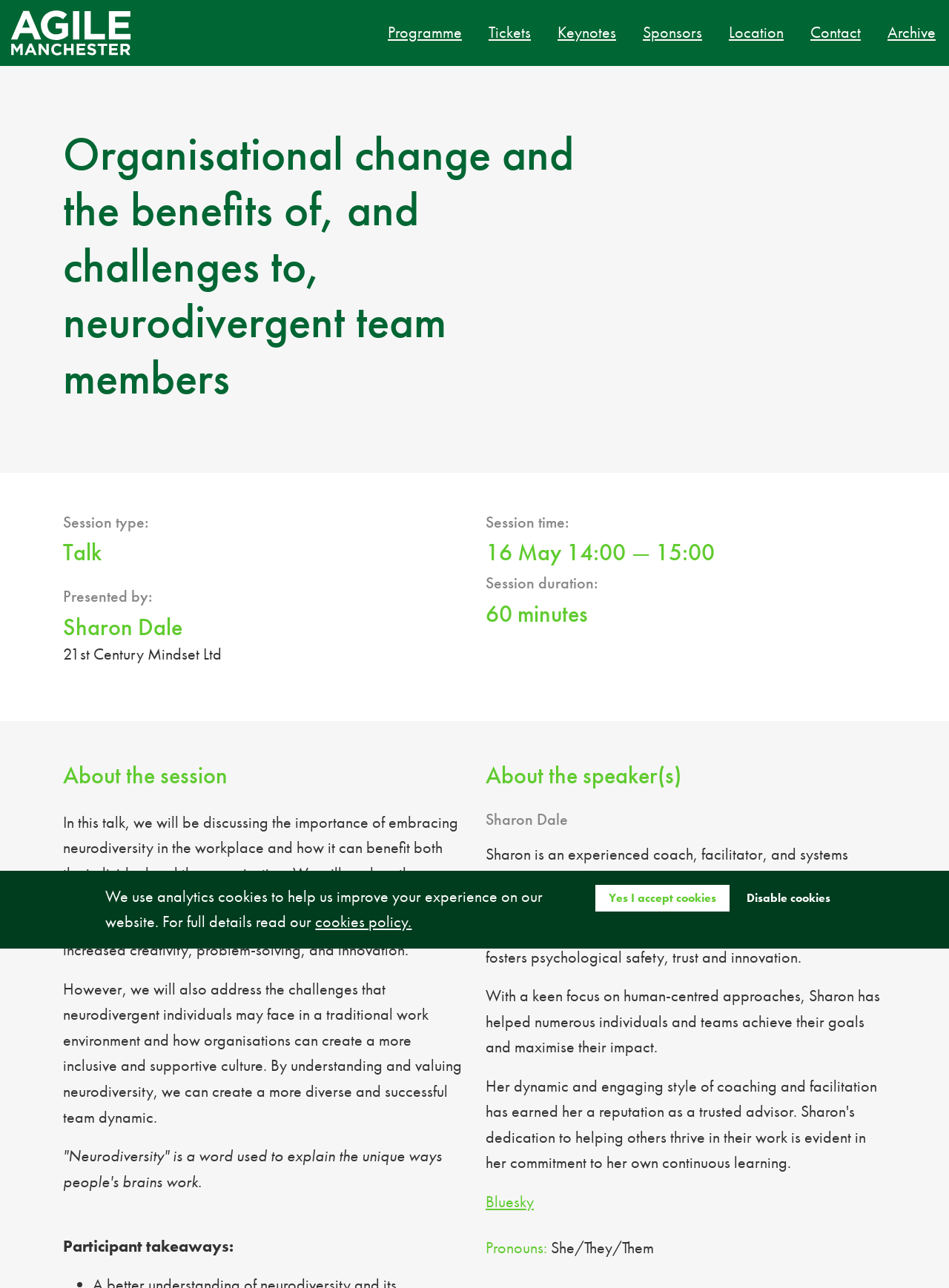Identify the bounding box of the UI element described as follows: "cookies policy.". Provide the coordinates as four float numbers in the range of 0 to 1 [left, top, right, bottom].

[0.332, 0.708, 0.434, 0.724]